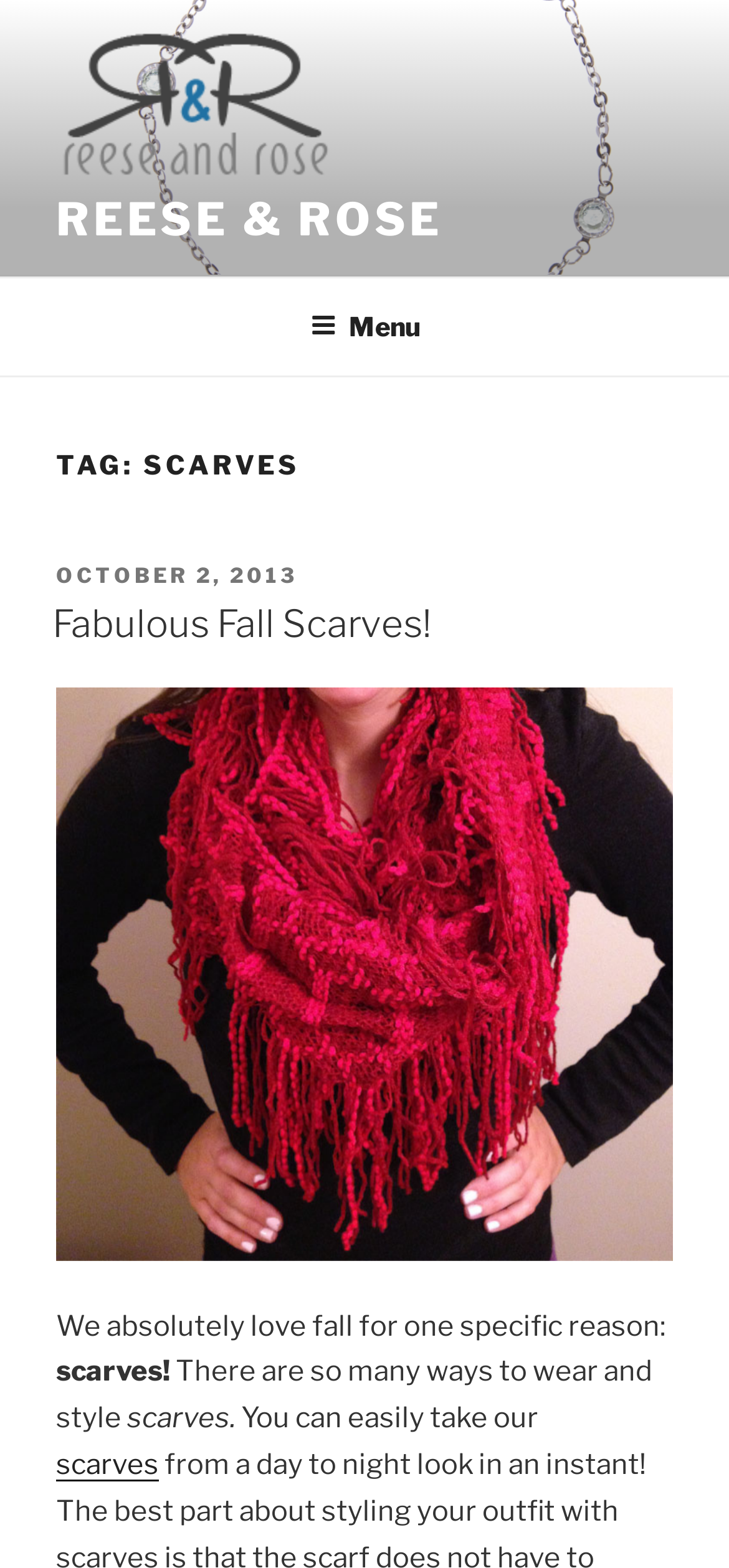Provide your answer to the question using just one word or phrase: Can you wear scarves in fall?

Yes